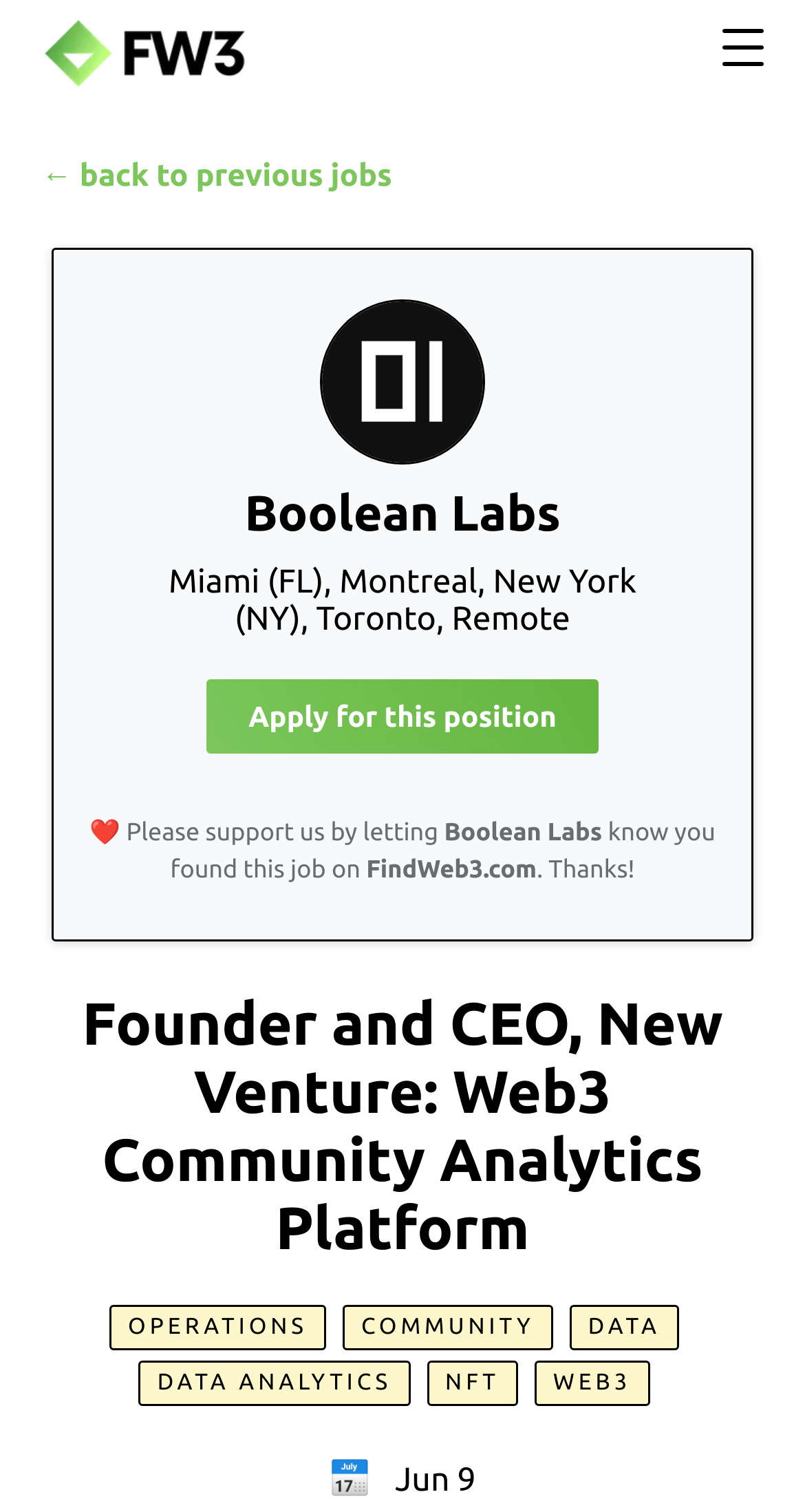Find the bounding box of the element with the following description: "Community". The coordinates must be four float numbers between 0 and 1, formatted as [left, top, right, bottom].

[0.426, 0.863, 0.687, 0.893]